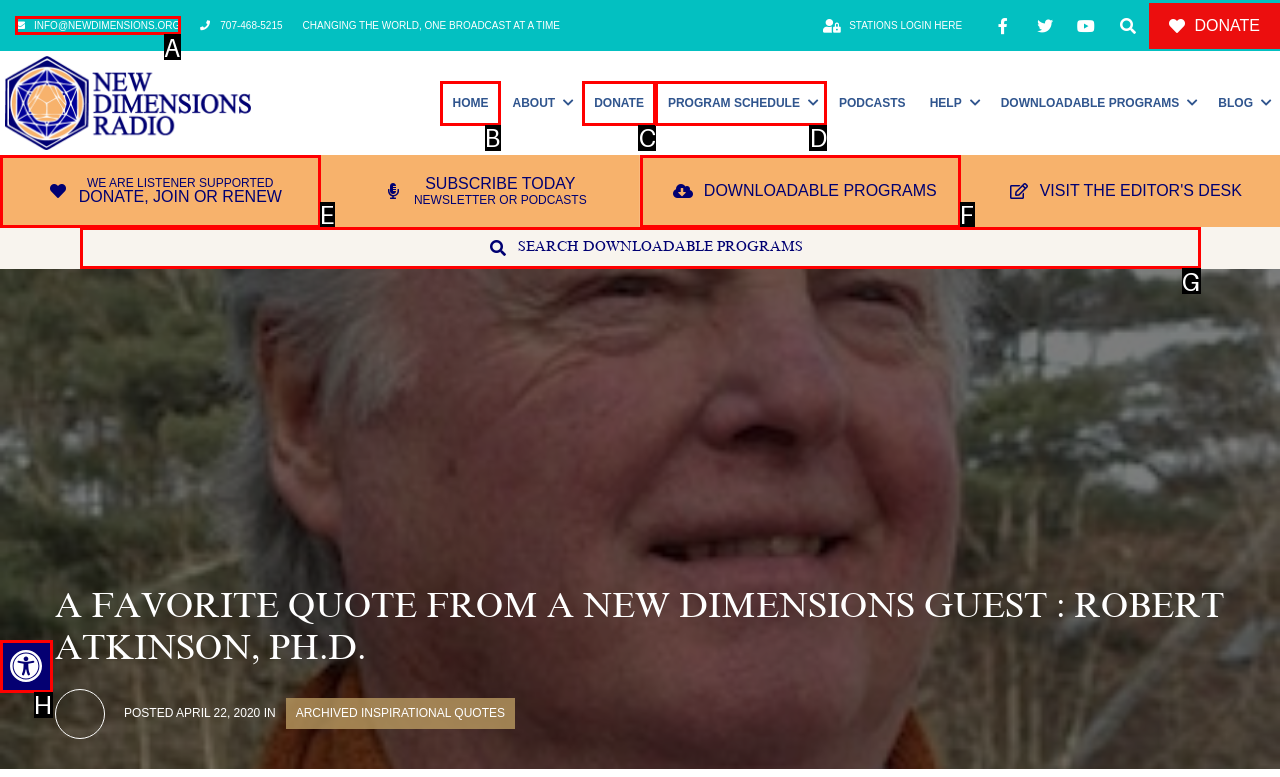Identify the HTML element to select in order to accomplish the following task: Contact via email
Reply with the letter of the chosen option from the given choices directly.

A